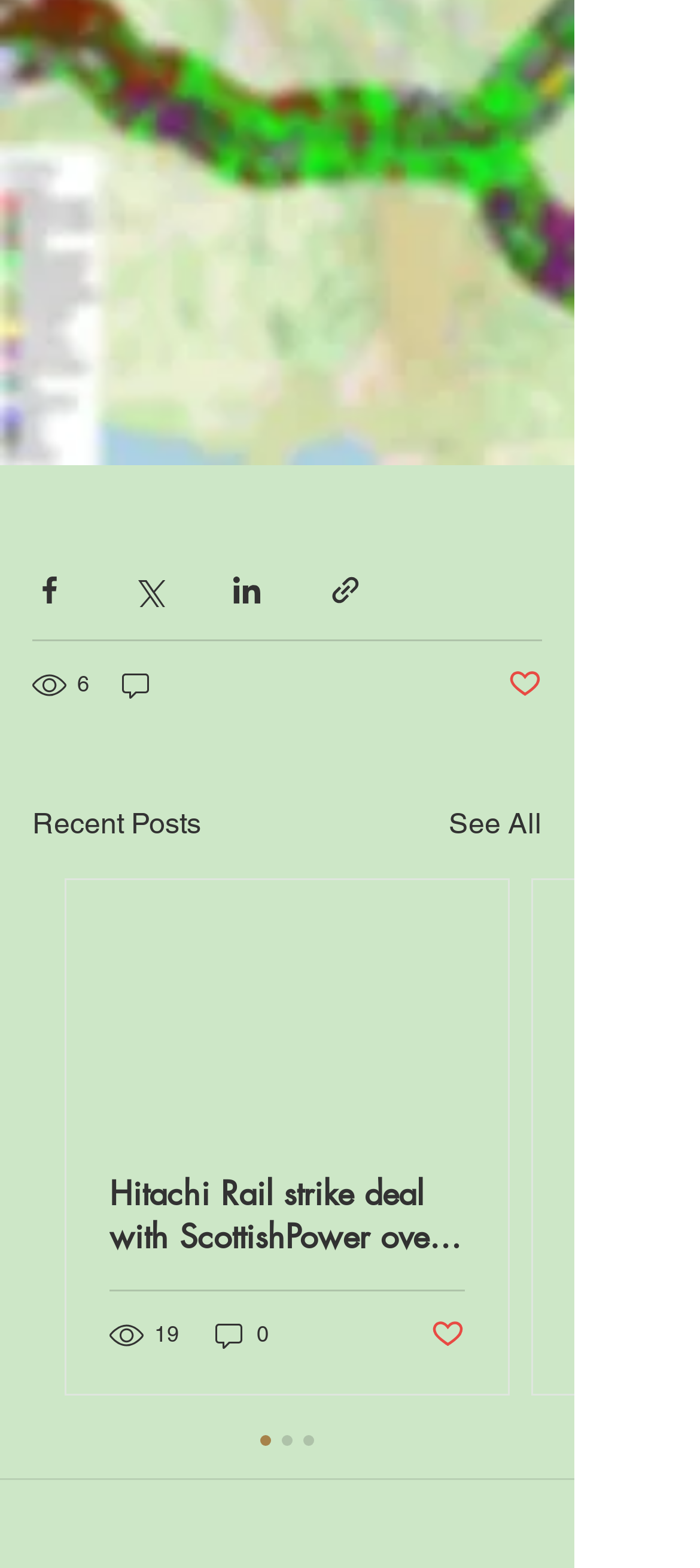Examine the image and give a thorough answer to the following question:
What is the title of the section above the posts?

The webpage has a heading element labeled 'Recent Posts' above the list of posts, indicating that this is the title of the section.